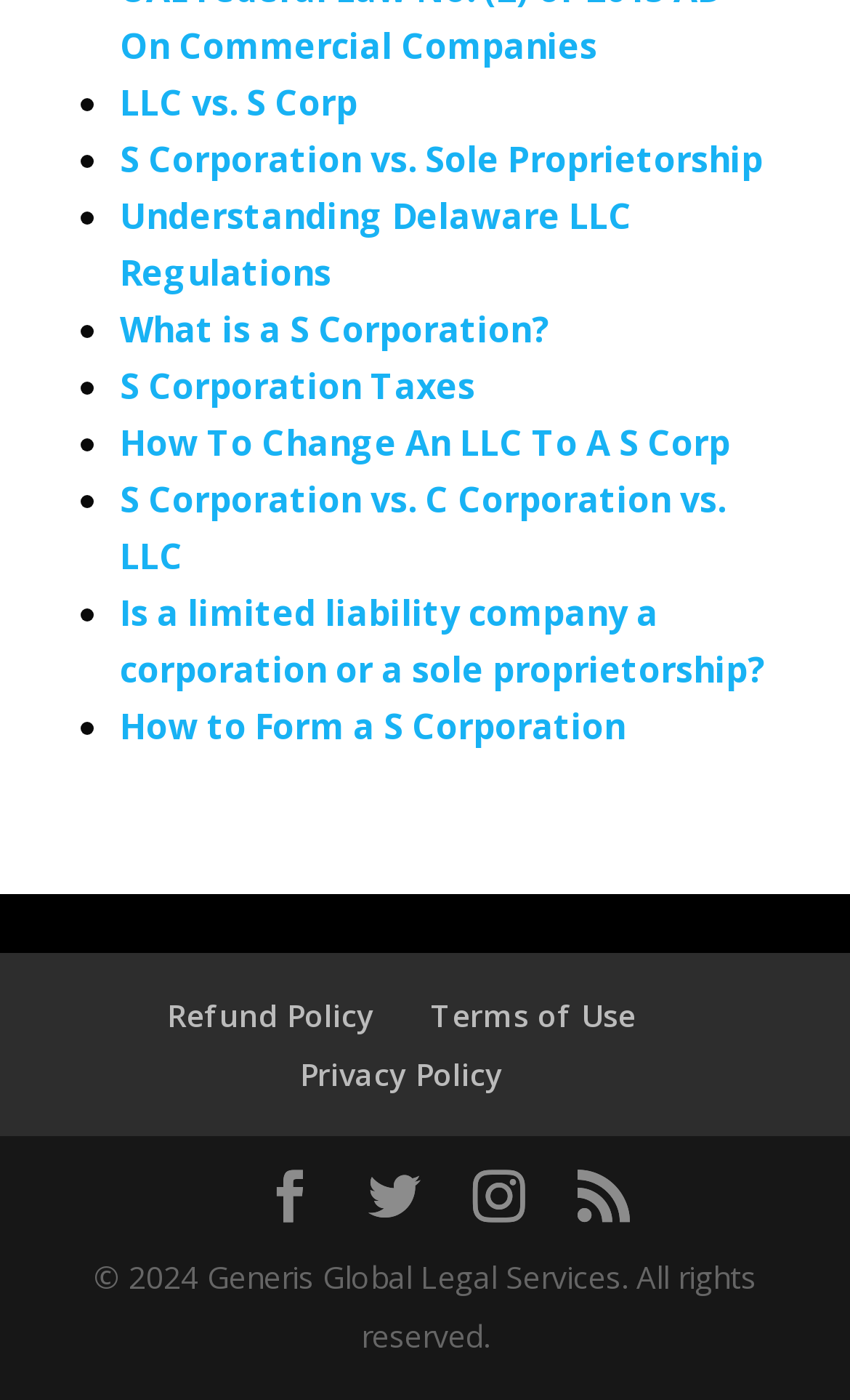Provide your answer in one word or a succinct phrase for the question: 
What are the three links at the bottom?

Refund Policy, Terms of Use, Privacy Policy